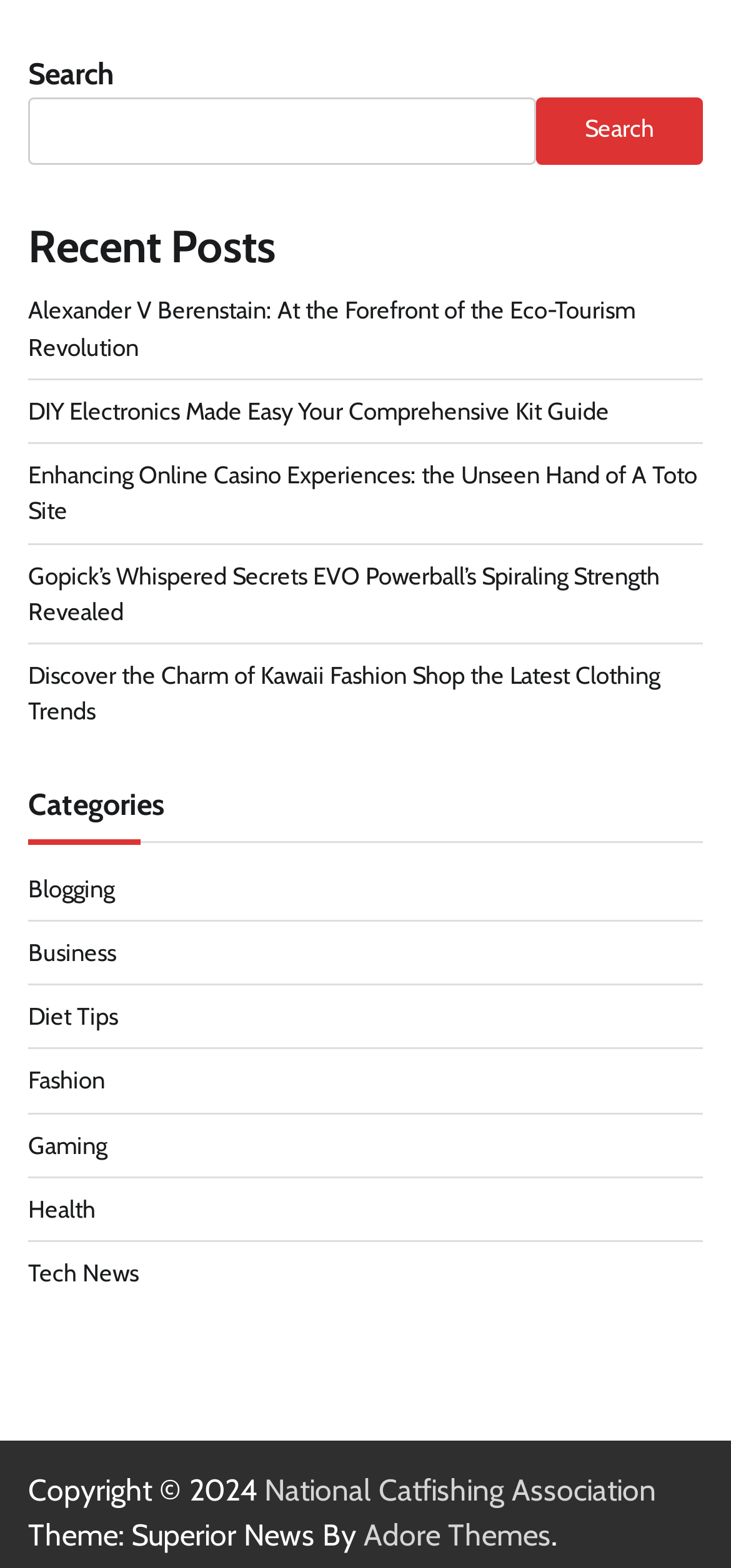Answer the question in a single word or phrase:
What is the copyright year?

2024